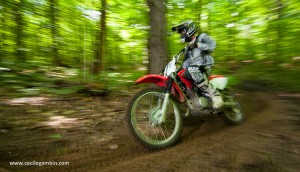Where was the photograph taken?
Answer with a single word or phrase by referring to the visual content.

Ganaraska Forest